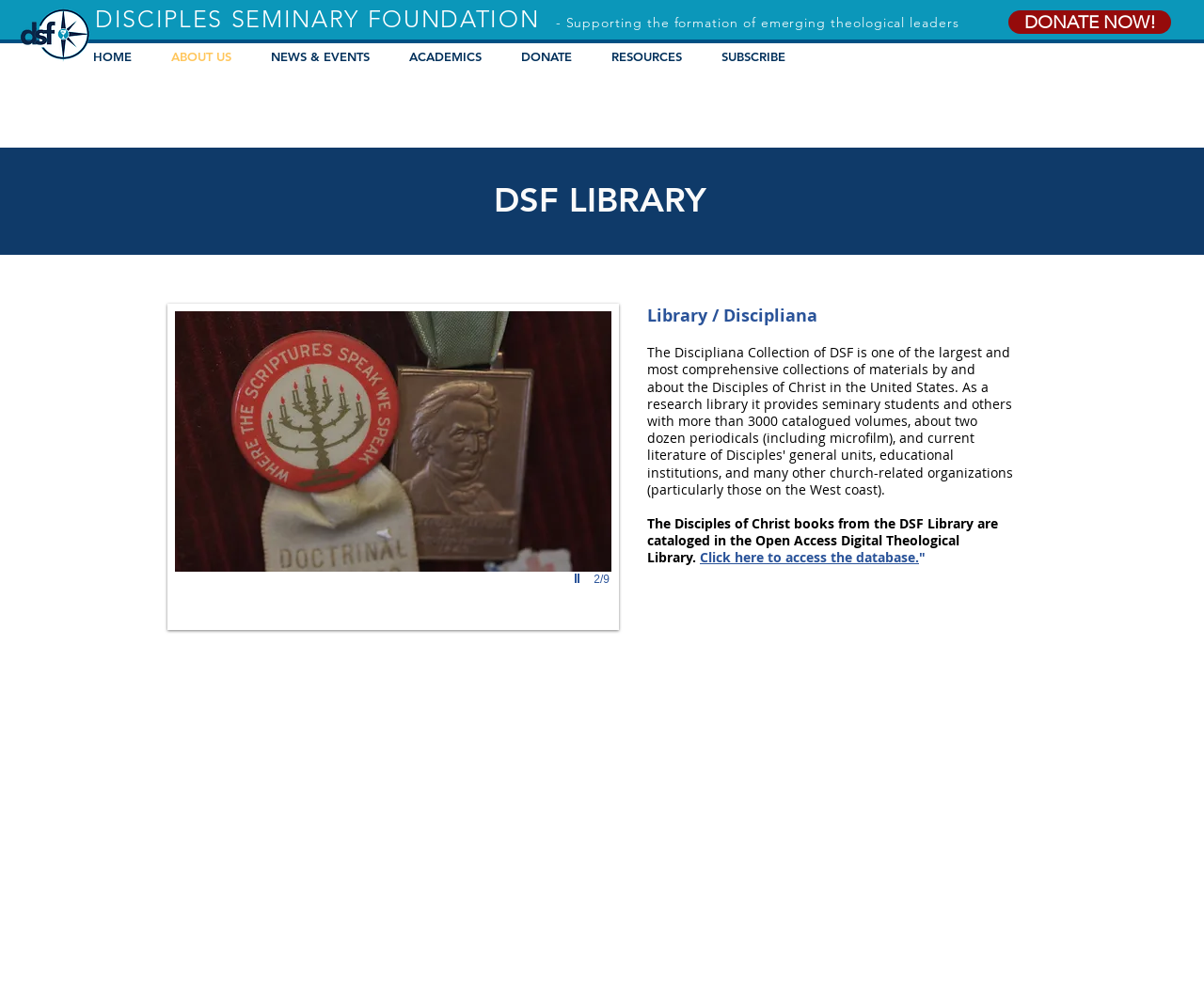Provide an in-depth caption for the webpage.

The webpage is about the Disciples Seminary Foundation (DSF) Library, specifically the Discipliana Collection, which is one of the largest and most comprehensive collections of materials by and about the Disciples of Christ in the U.S.

At the top left corner, there is a small image, likely a logo, with a link to an untitled PNG file. Next to it, there is a heading that reads "DISCIPLES SEMINARY FOUNDATION - Supporting the formation of emerging theological leaders".

Below the heading, there is a navigation menu with links to various sections of the website, including "HOME", "ABOUT US", "NEWS & EVENTS", "ACADEMICS", "DONATE", "RESOURCES", and "SUBSCRIBE". These links are aligned horizontally and take up about half of the screen width.

On the right side of the navigation menu, there is an iframe for site search. Below the navigation menu, there is a prominent call-to-action button "DONATE NOW!".

The main content of the page is divided into two sections. On the left, there is a slideshow gallery with navigation buttons and a play button. The gallery takes up about a third of the screen height. Above the gallery, there is a heading that reads "Library / Discipliana".

On the right side of the gallery, there is a section with a heading "DSF LIBRARY". Below the heading, there is a paragraph of text that describes the Disciples of Christ books from the DSF Library being cataloged in the Open Access Digital Theological Library. There is also a link to access the database and a quotation mark at the end of the paragraph.

Overall, the webpage has a clean and organized layout, with clear headings and concise text, and provides information about the DSF Library and its collections.